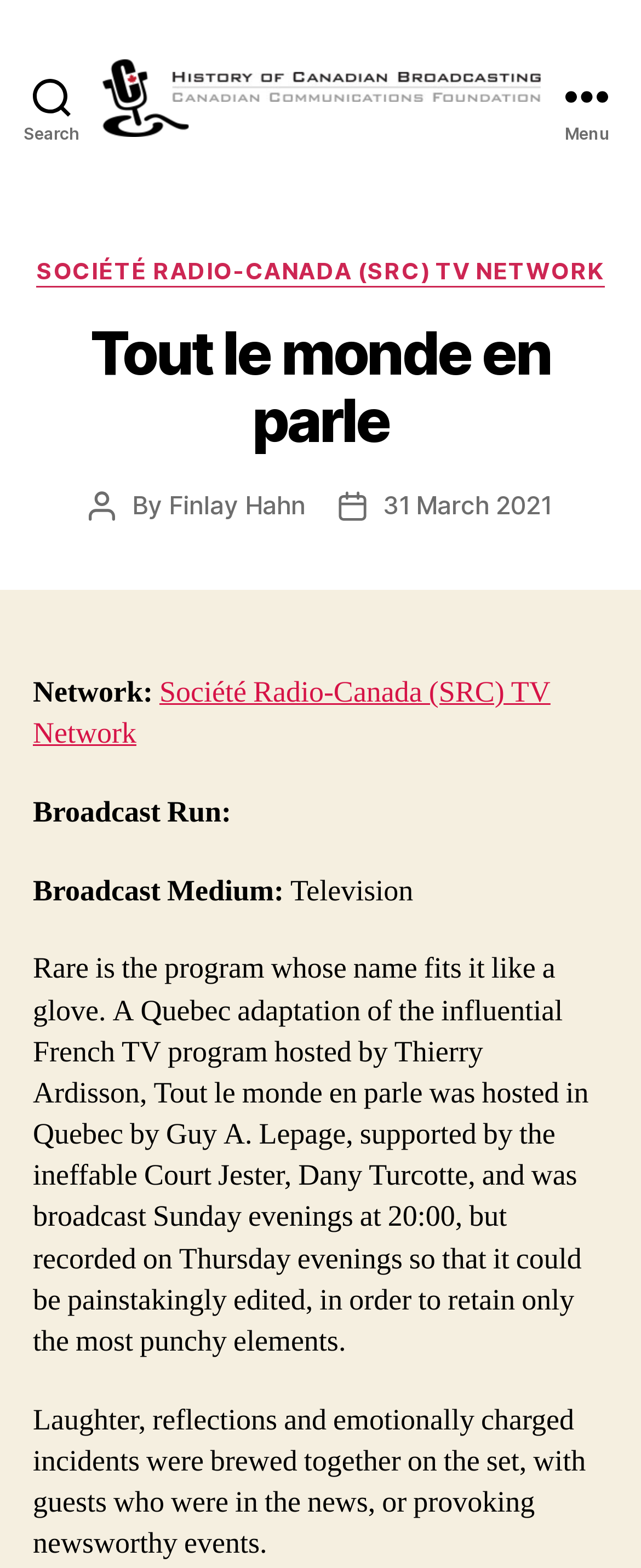Identify the main title of the webpage and generate its text content.

Tout le monde en parle